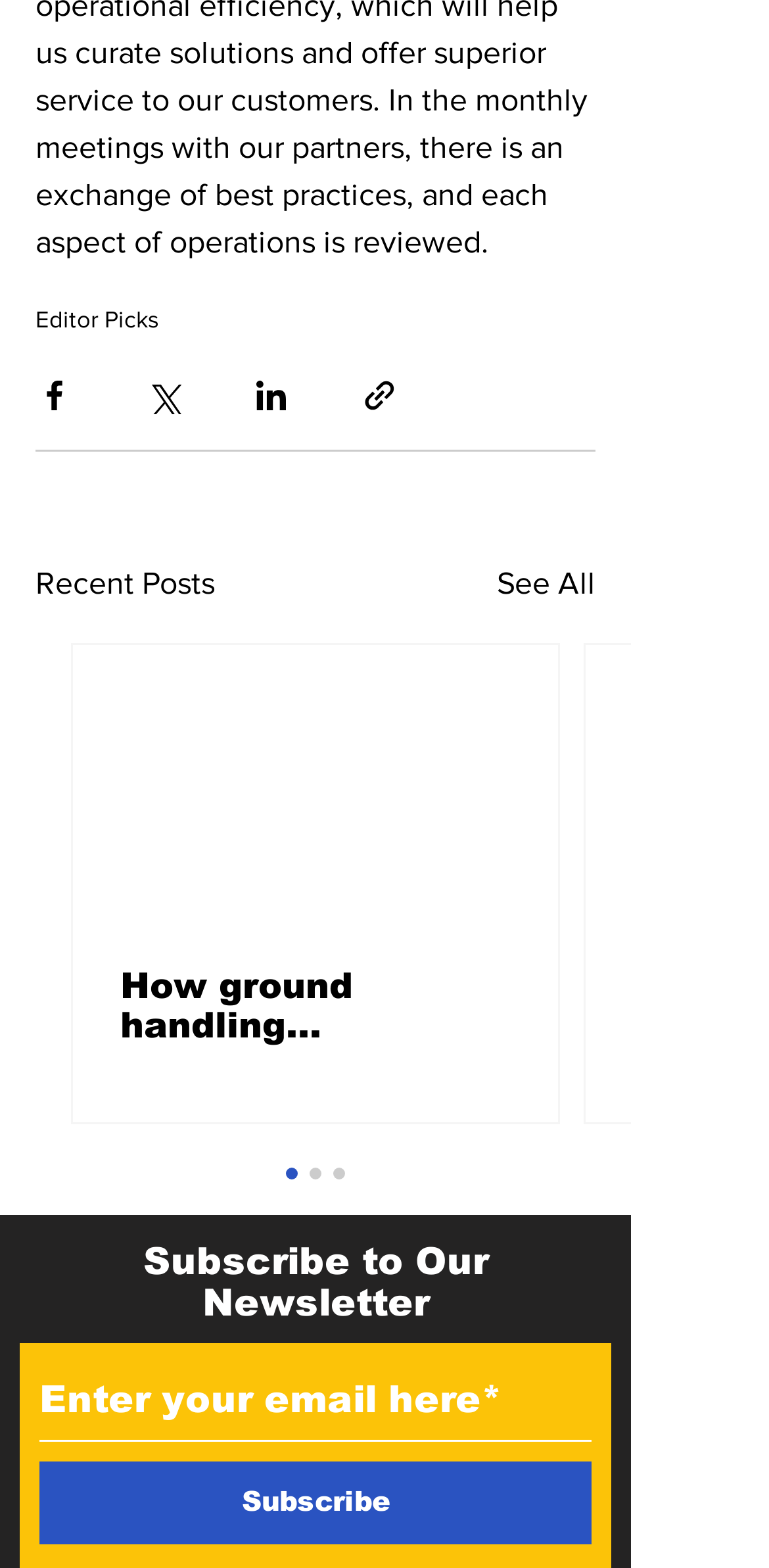Pinpoint the bounding box coordinates of the area that should be clicked to complete the following instruction: "Enter email to subscribe". The coordinates must be given as four float numbers between 0 and 1, i.e., [left, top, right, bottom].

[0.051, 0.869, 0.769, 0.919]